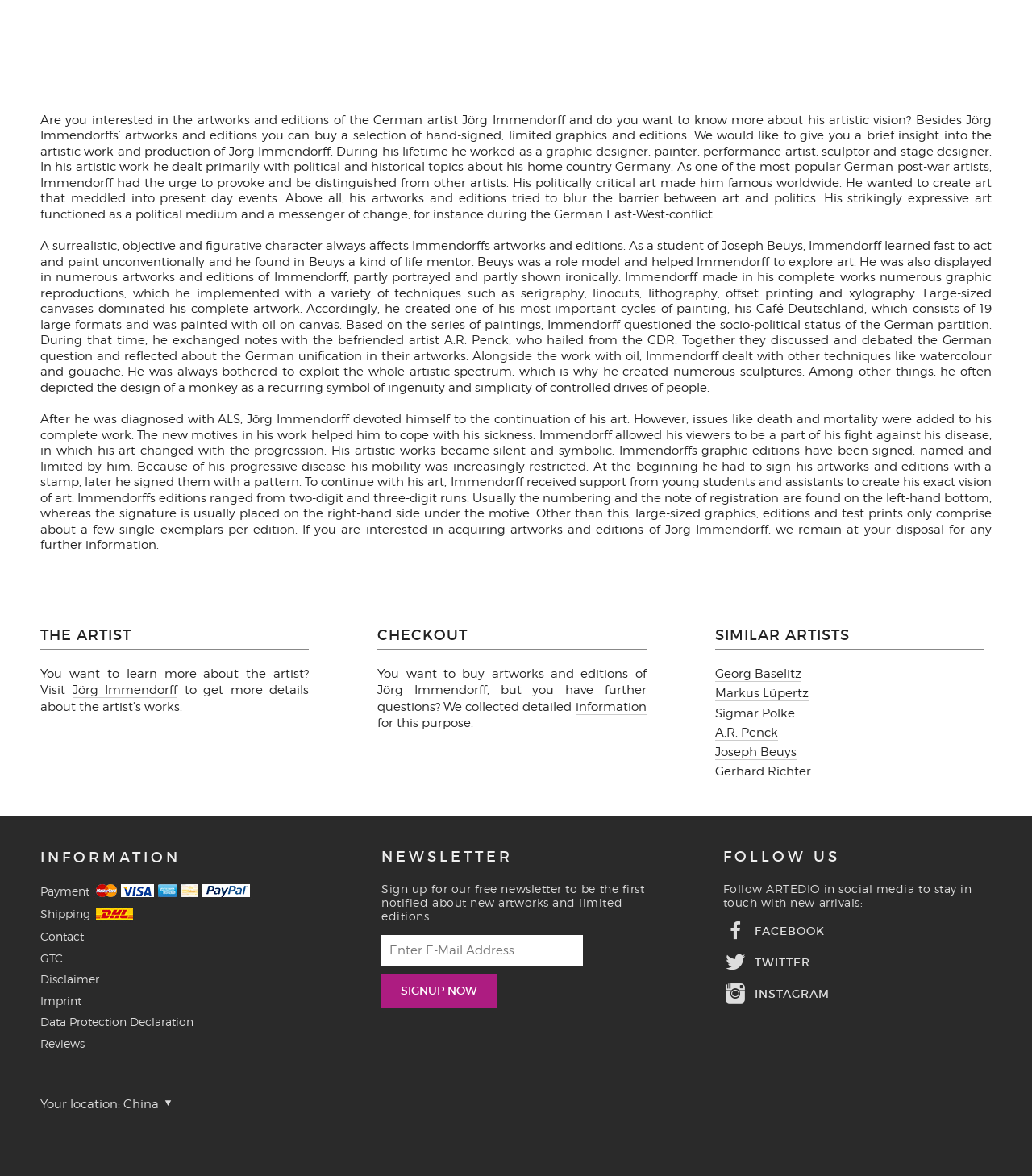What is the name of the series of paintings that questioned the socio-political status of the German partition?
Using the visual information from the image, give a one-word or short-phrase answer.

Café Deutschland